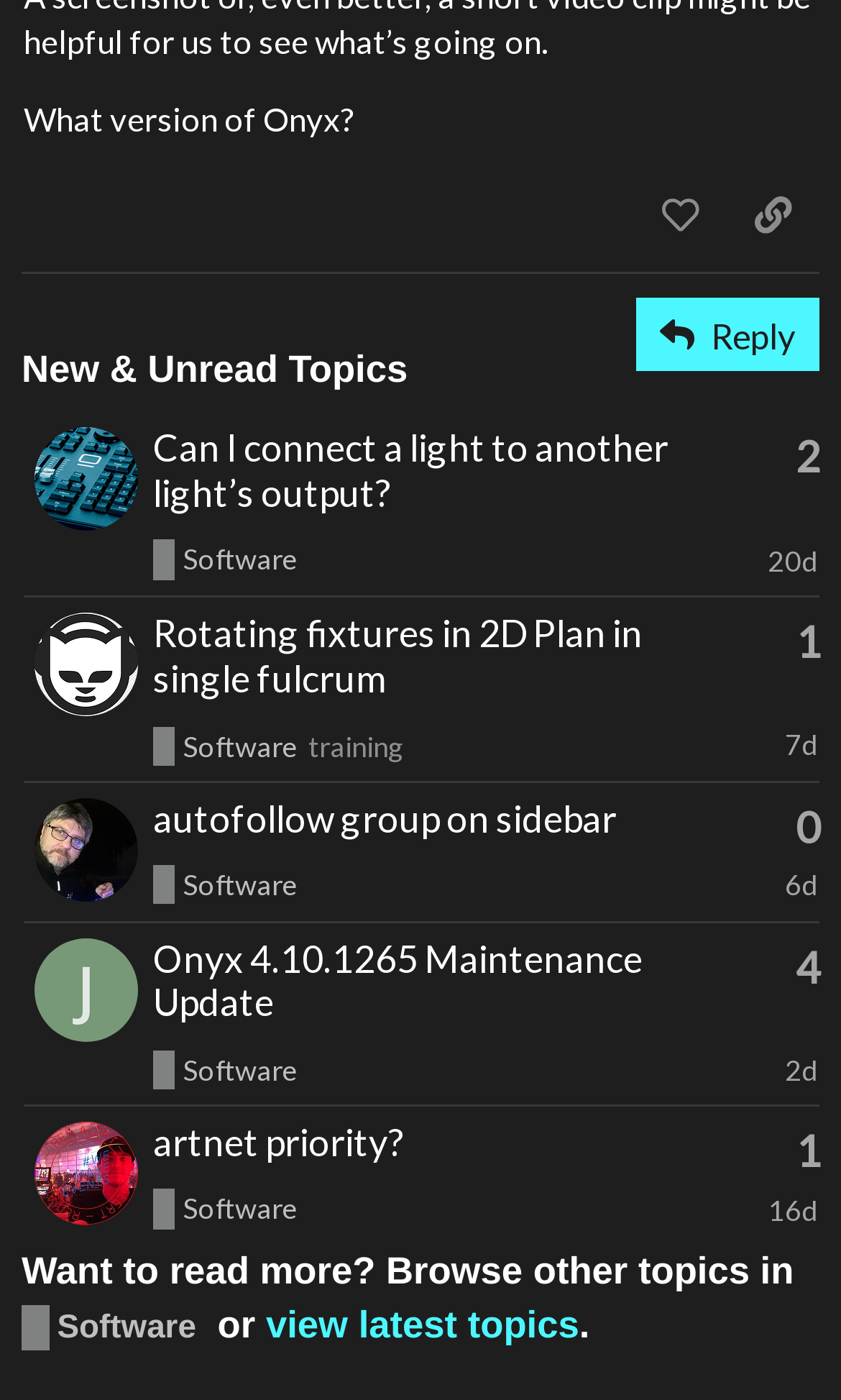Please answer the following question using a single word or phrase: 
How many replies does the second topic have?

1